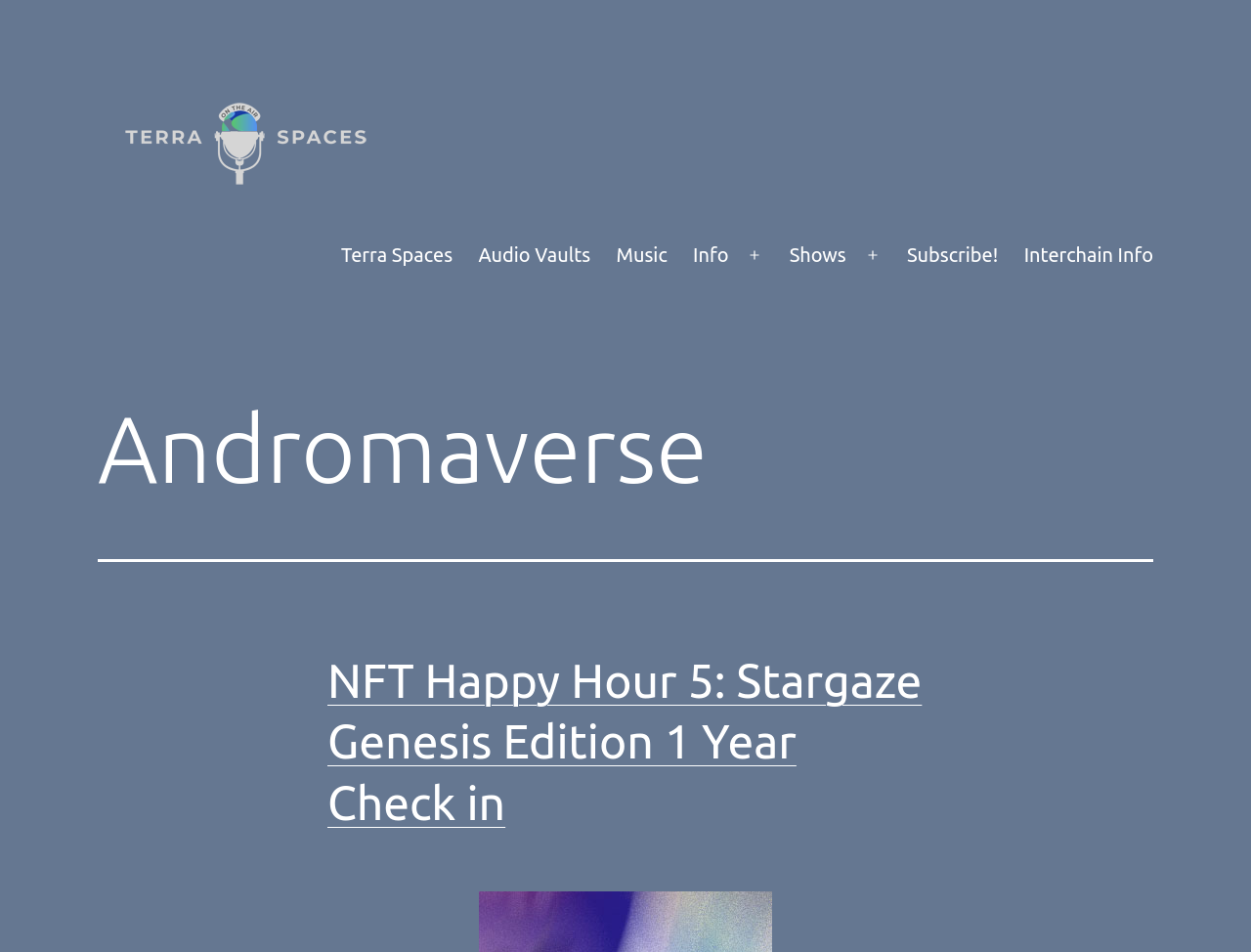What is the name of the primary menu? From the image, respond with a single word or brief phrase.

Primary menu